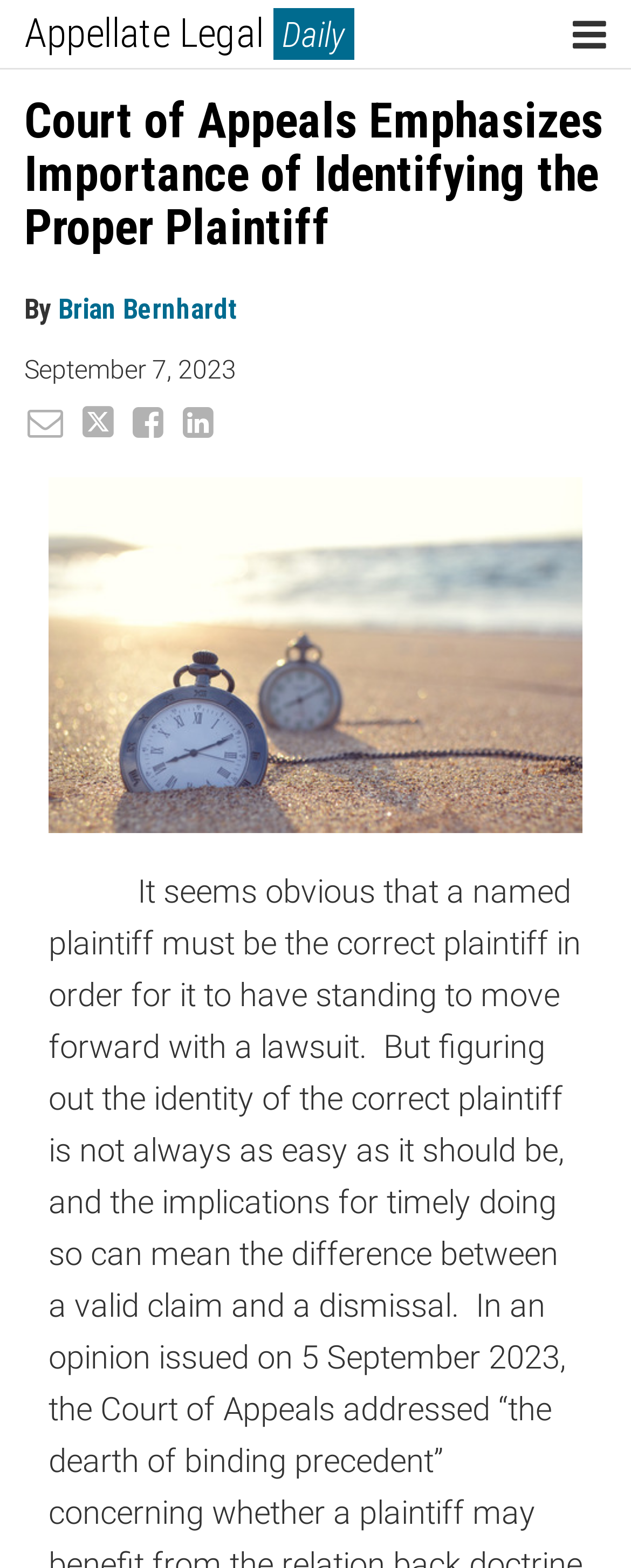Please identify the bounding box coordinates of the clickable area that will allow you to execute the instruction: "Email this post".

[0.044, 0.258, 0.1, 0.28]